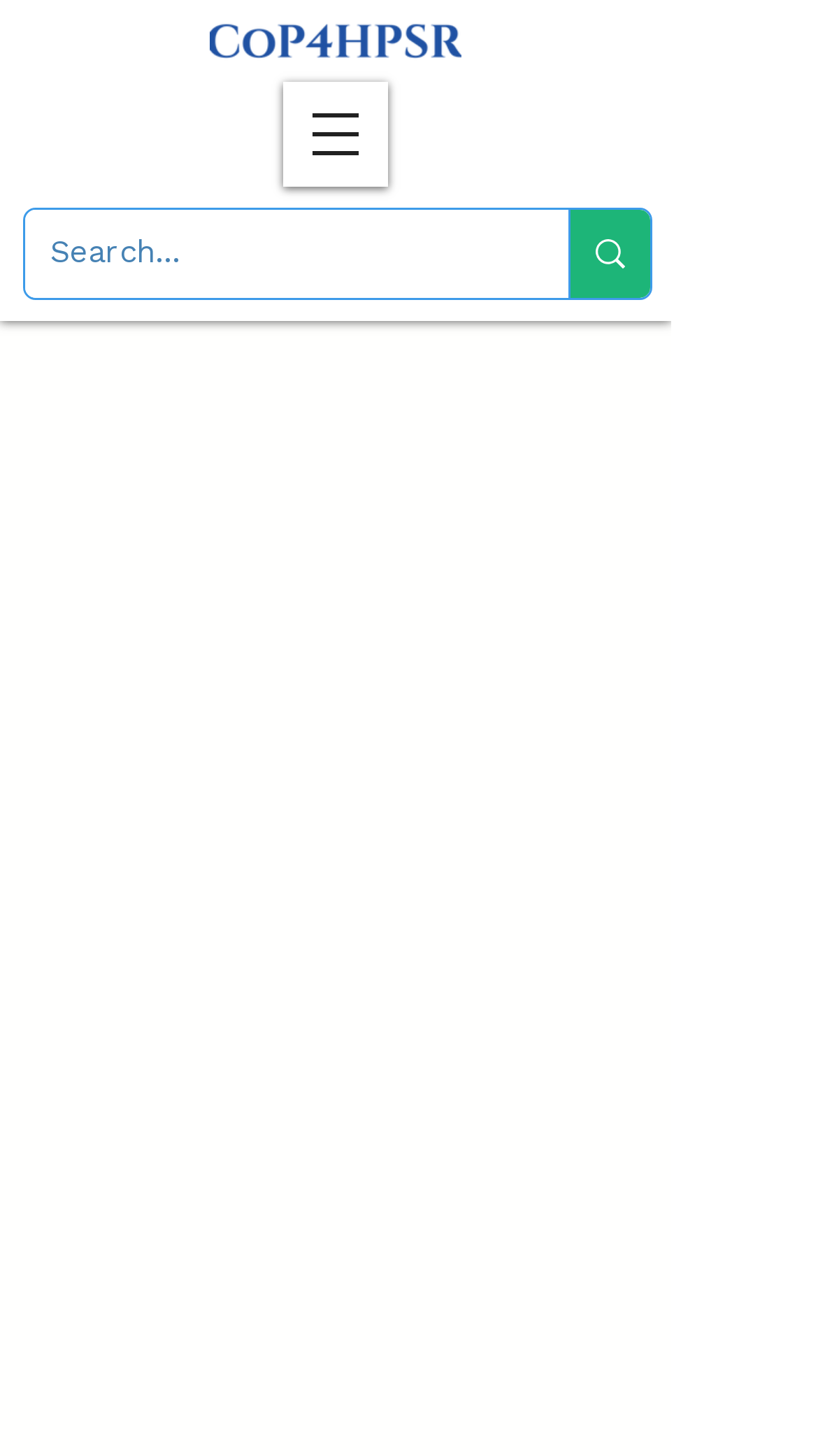Analyze the image and deliver a detailed answer to the question: What is the name of the community?

I found the answer by looking at the link element with the text 'CoP4HPSR' which is a prominent element on the page, suggesting it's the name of the community.